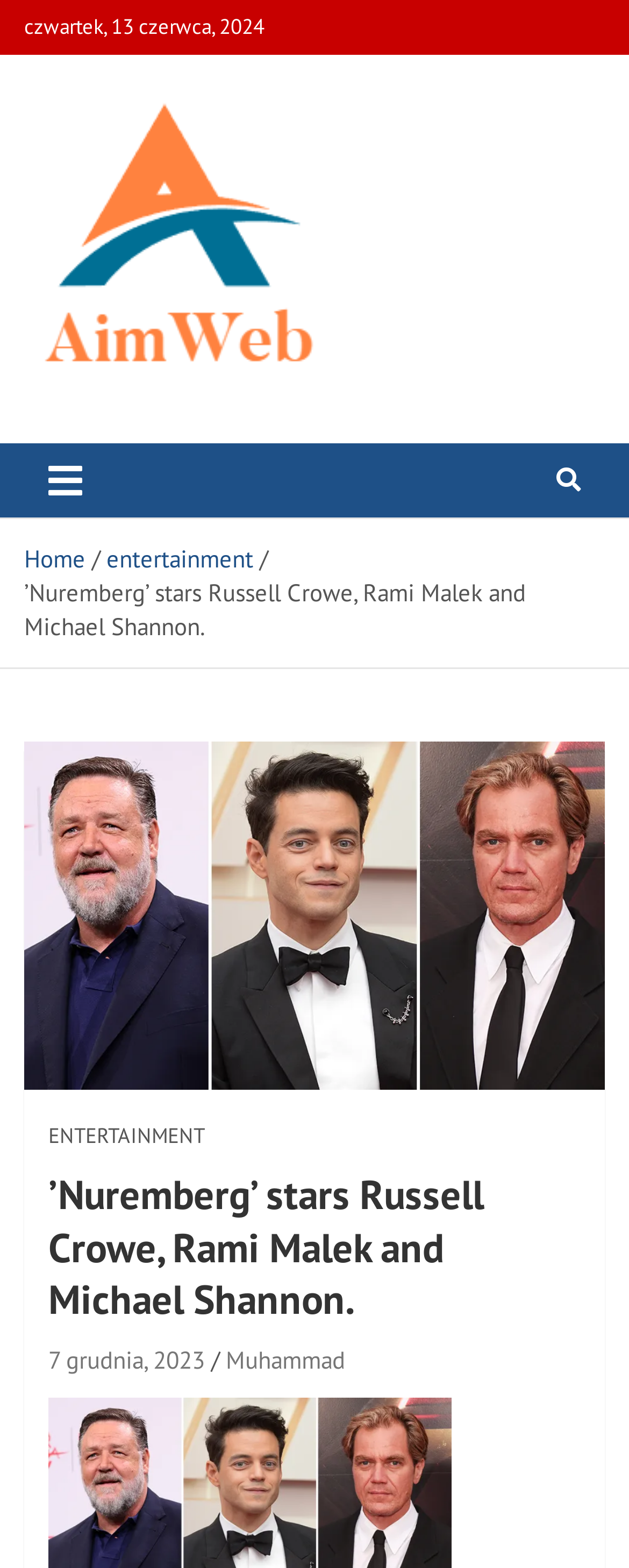What is the date mentioned in the top-left corner?
From the screenshot, provide a brief answer in one word or phrase.

13 czerwca, 2024